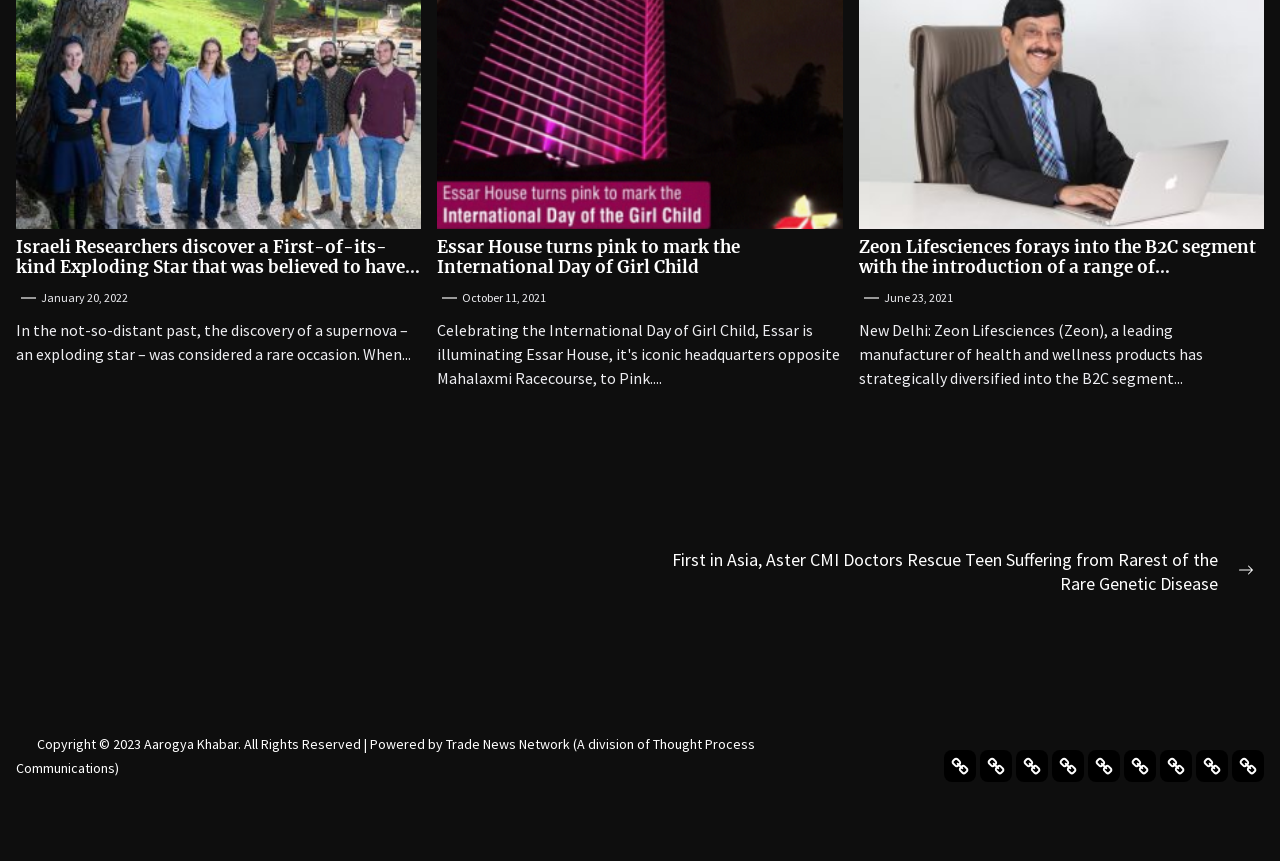Locate and provide the bounding box coordinates for the HTML element that matches this description: "October 11, 2021October 11, 2021".

[0.361, 0.336, 0.427, 0.354]